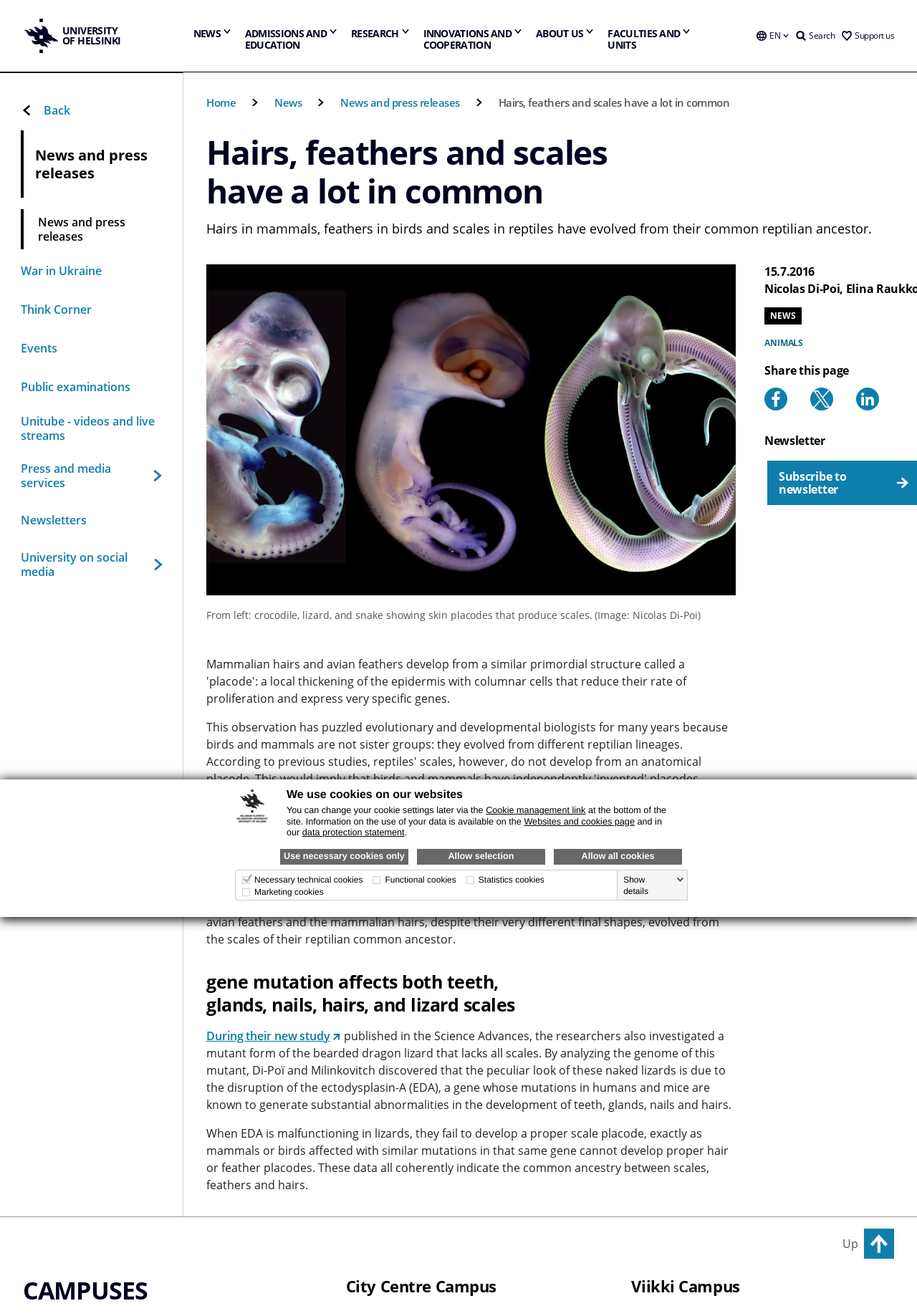Determine the bounding box coordinates of the region I should click to achieve the following instruction: "Click the 'NEWS' button". Ensure the bounding box coordinates are four float numbers between 0 and 1, i.e., [left, top, right, bottom].

[0.203, 0.0, 0.259, 0.054]